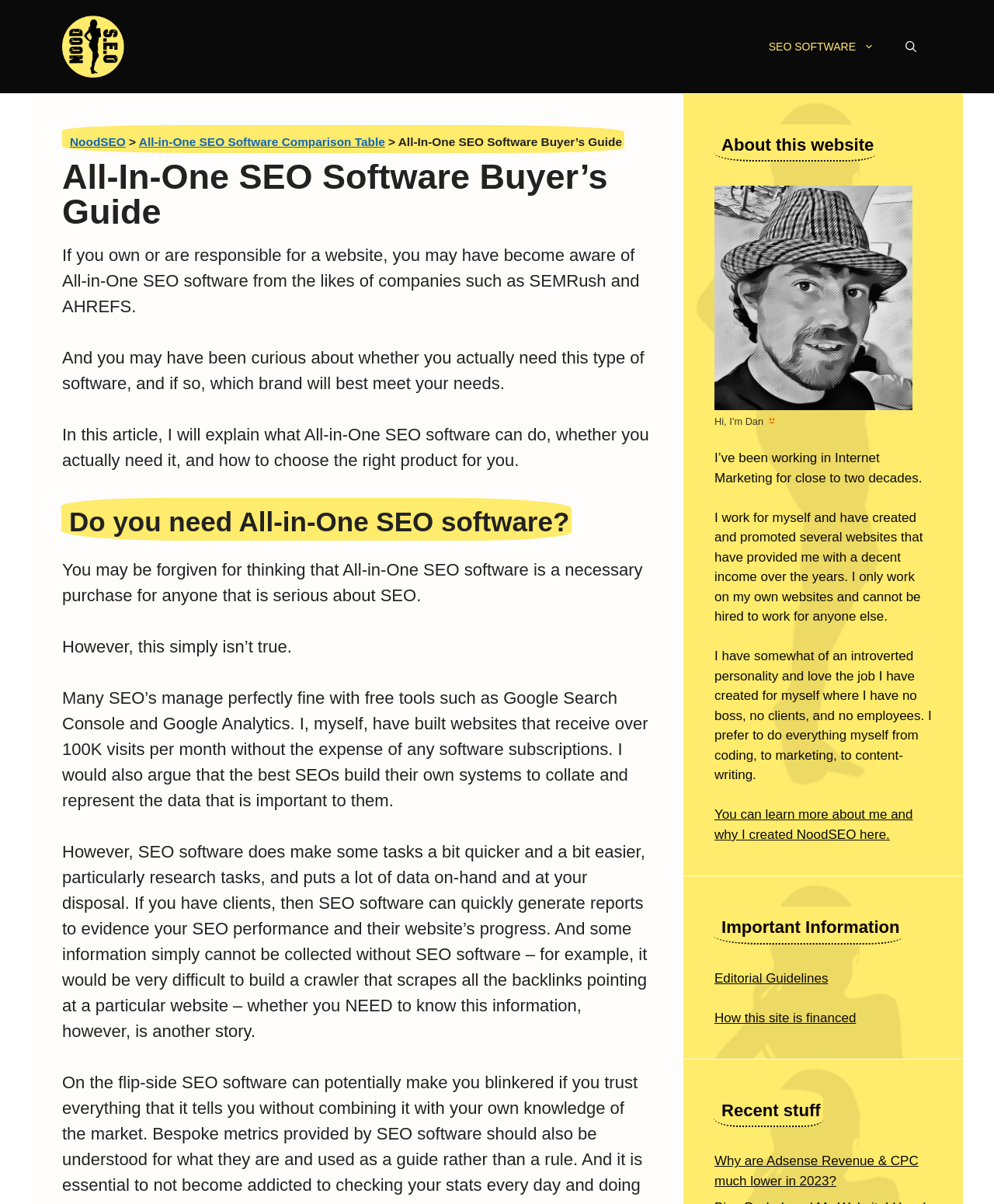Use the information in the screenshot to answer the question comprehensively: What is the author's personality type?

According to the webpage, the author, Dan, has an introverted personality and loves his job where he has no boss, no clients, and no employees.